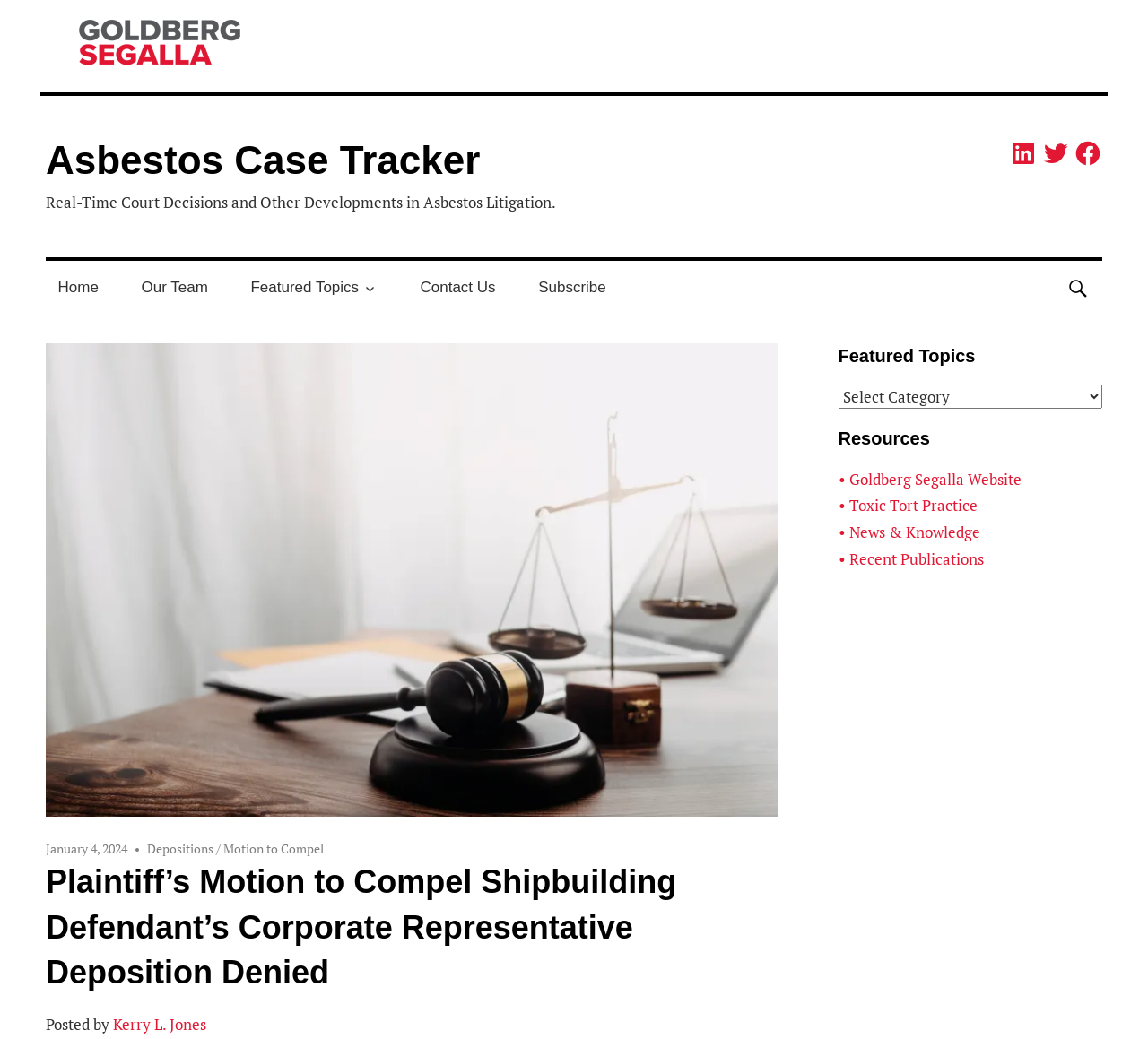Please determine the bounding box coordinates for the element that should be clicked to follow these instructions: "View the LinkedIn page".

[0.879, 0.134, 0.904, 0.161]